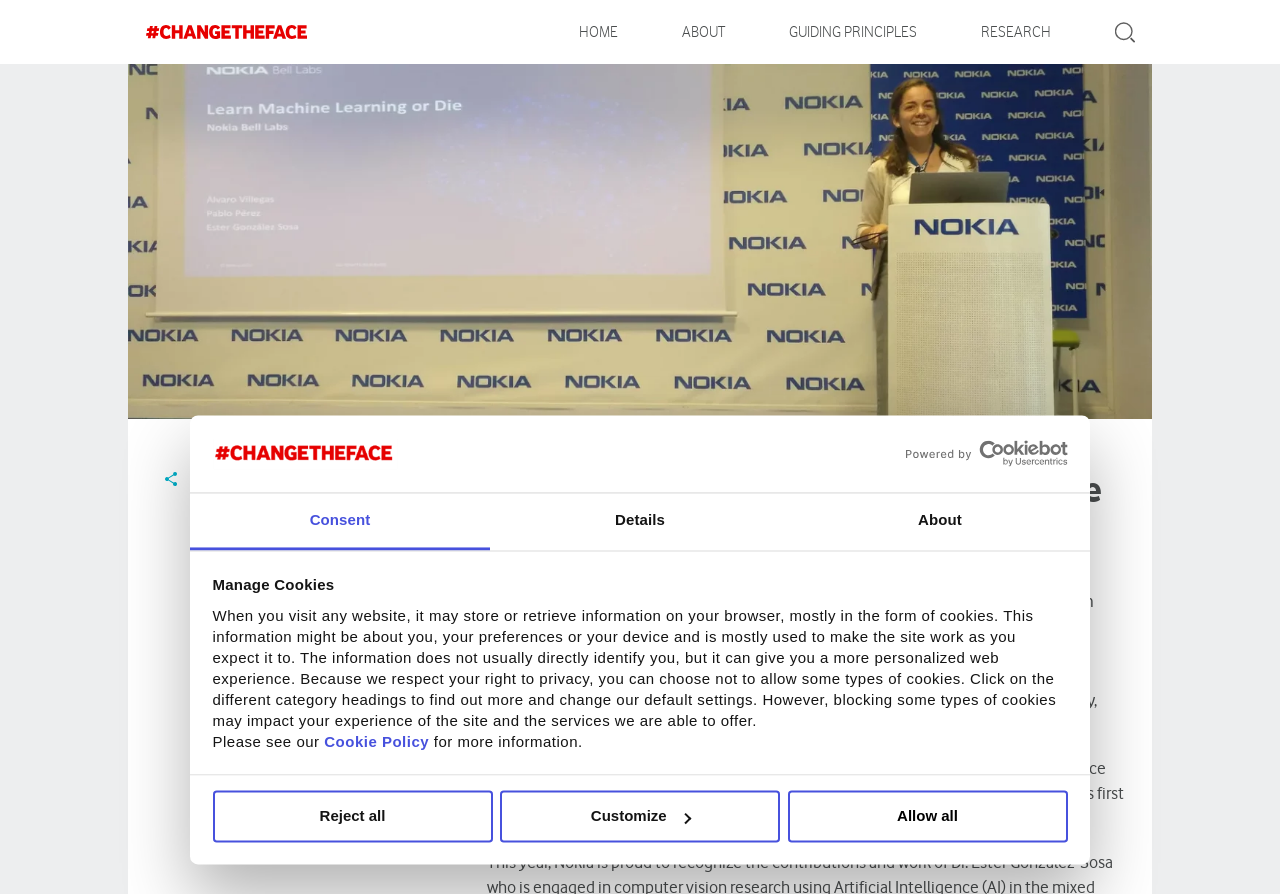How many tabs are there in the consent section? Look at the image and give a one-word or short phrase answer.

3